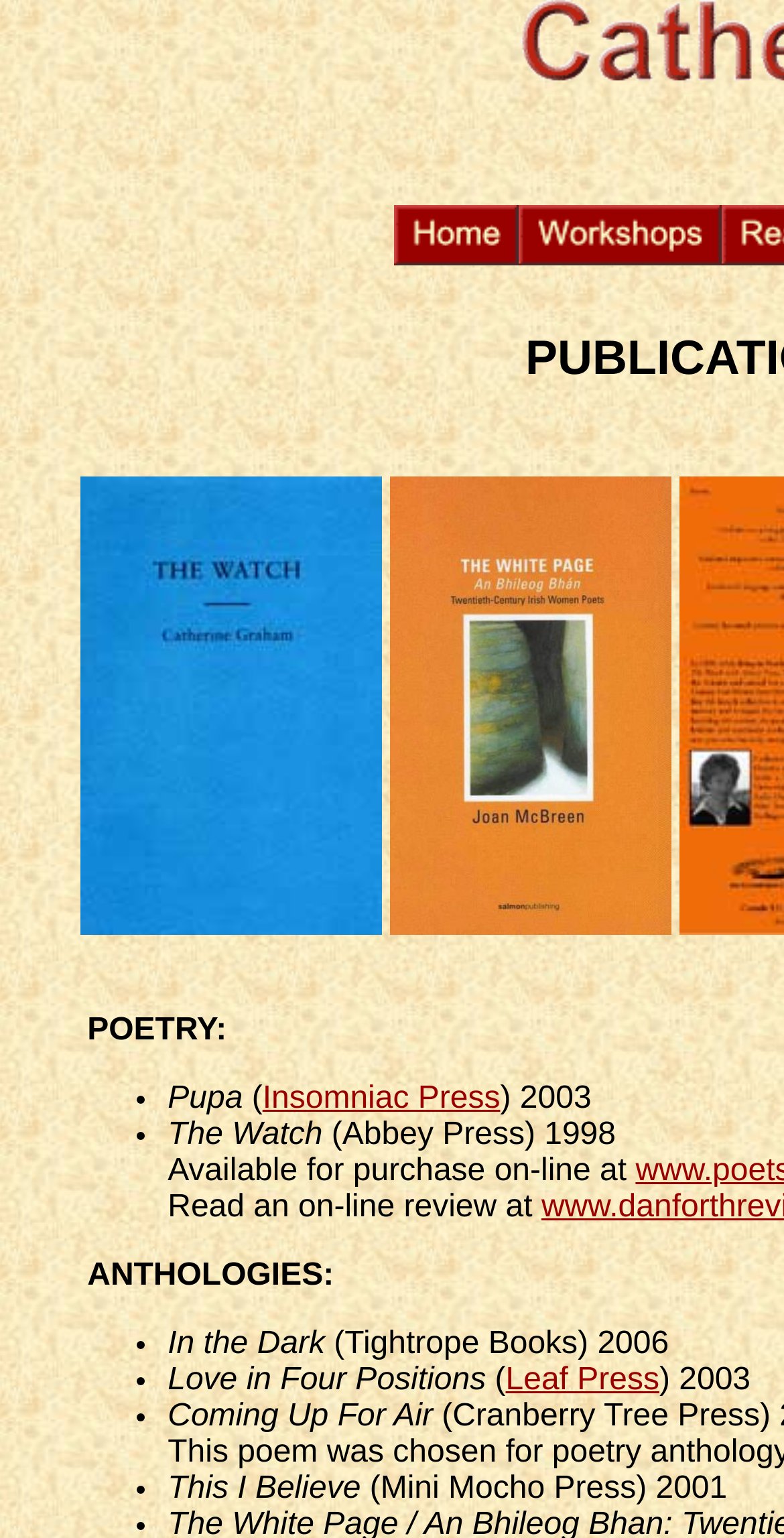How many anthologies are listed?
Please look at the screenshot and answer using one word or phrase.

4